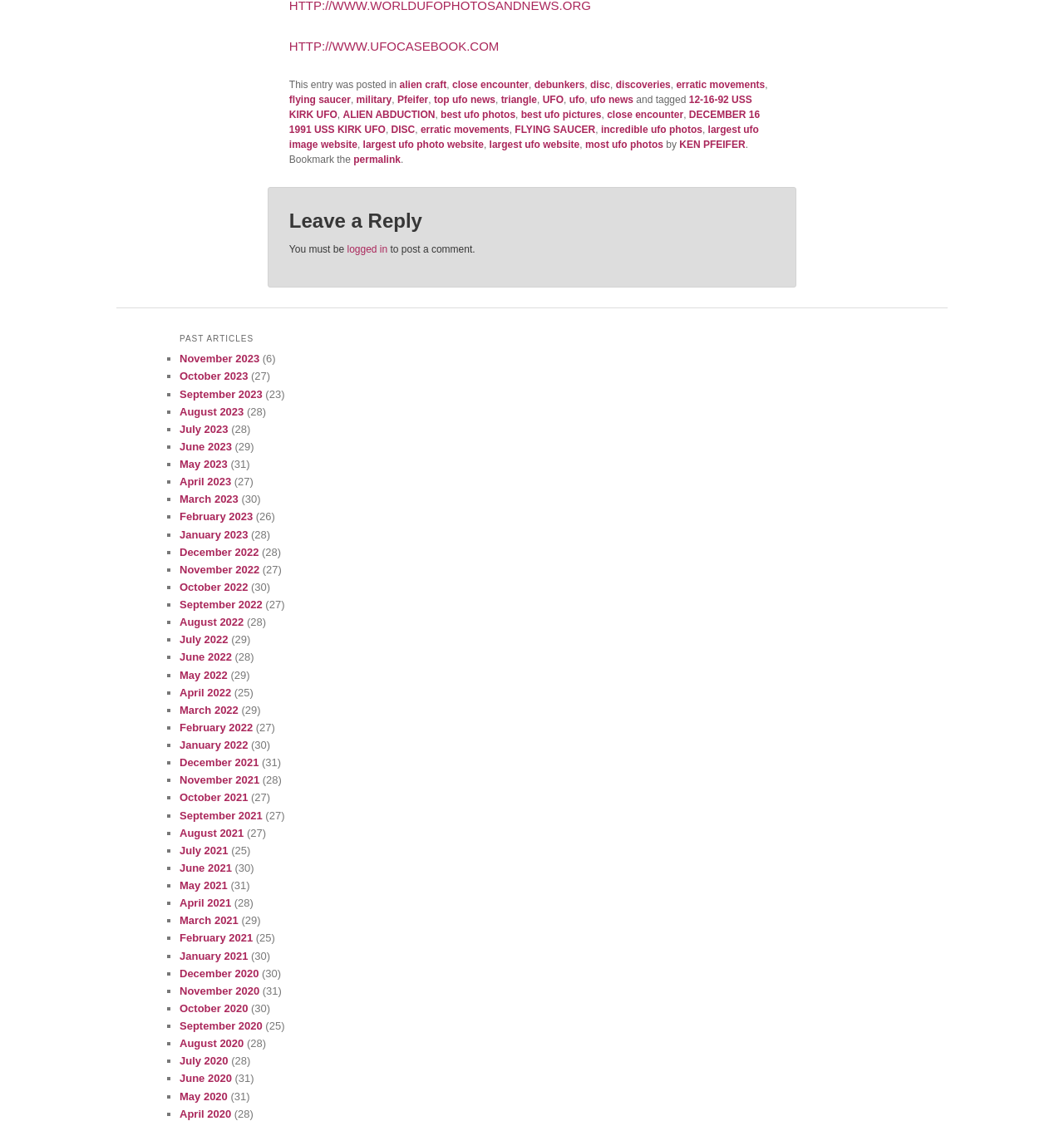Using the element description military, predict the bounding box coordinates for the UI element. Provide the coordinates in (top-left x, top-left y, bottom-right x, bottom-right y) format with values ranging from 0 to 1.

[0.335, 0.083, 0.368, 0.094]